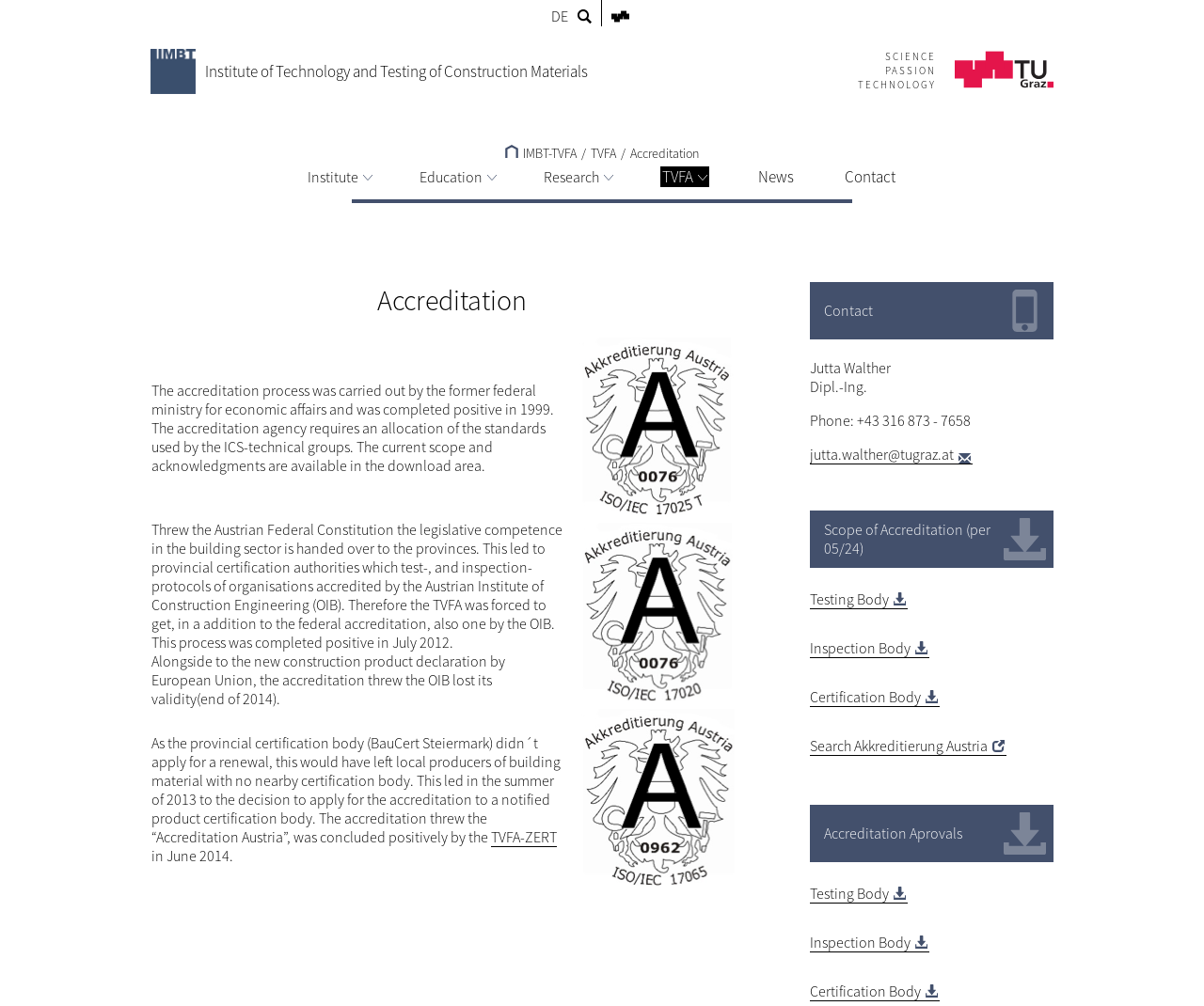Identify the bounding box for the given UI element using the description provided. Coordinates should be in the format (top-left x, top-left y, bottom-right x, bottom-right y) and must be between 0 and 1. Here is the description: Search Akkreditierung Austria

[0.673, 0.731, 0.836, 0.751]